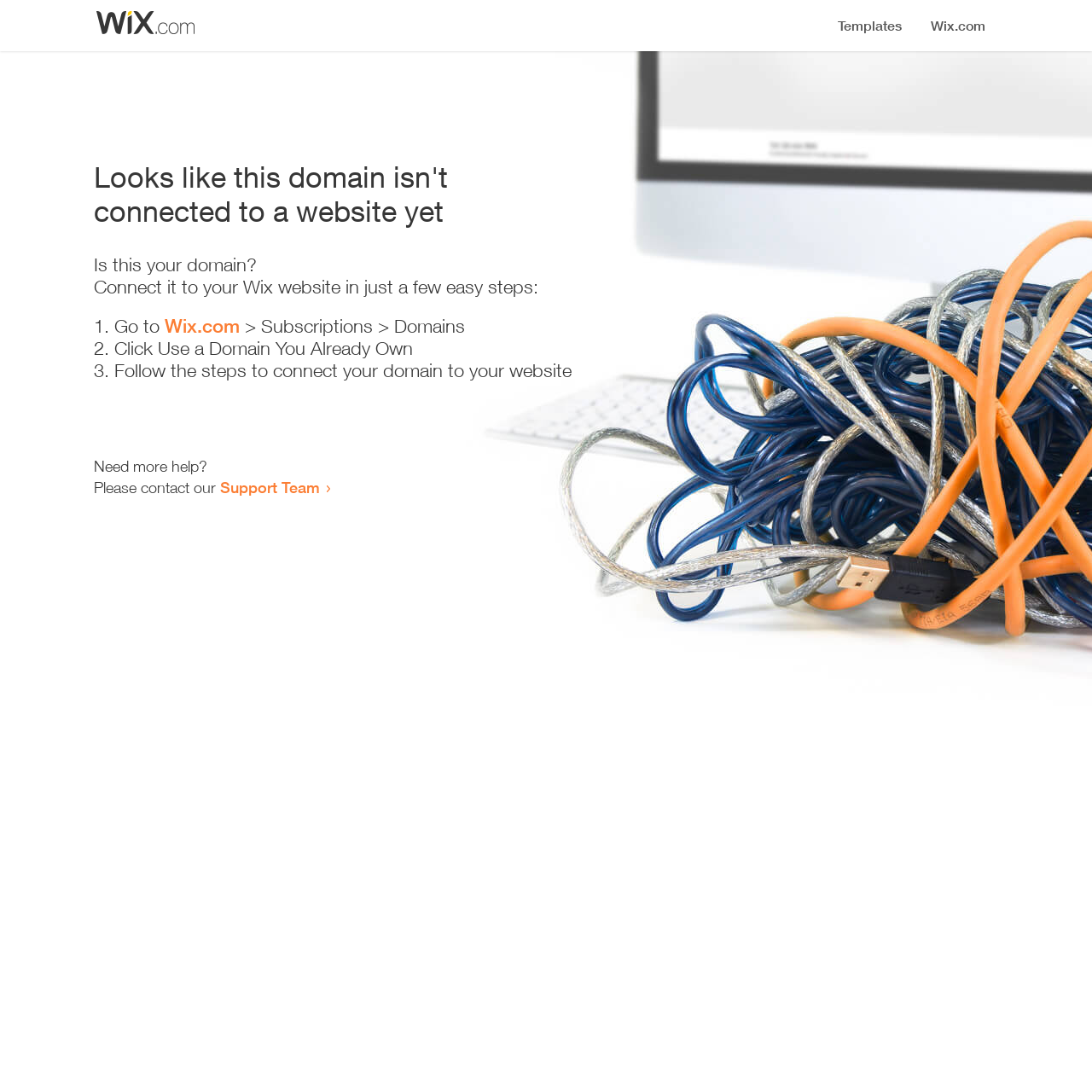Determine the bounding box of the UI component based on this description: "Support Team". The bounding box coordinates should be four float values between 0 and 1, i.e., [left, top, right, bottom].

[0.202, 0.438, 0.293, 0.455]